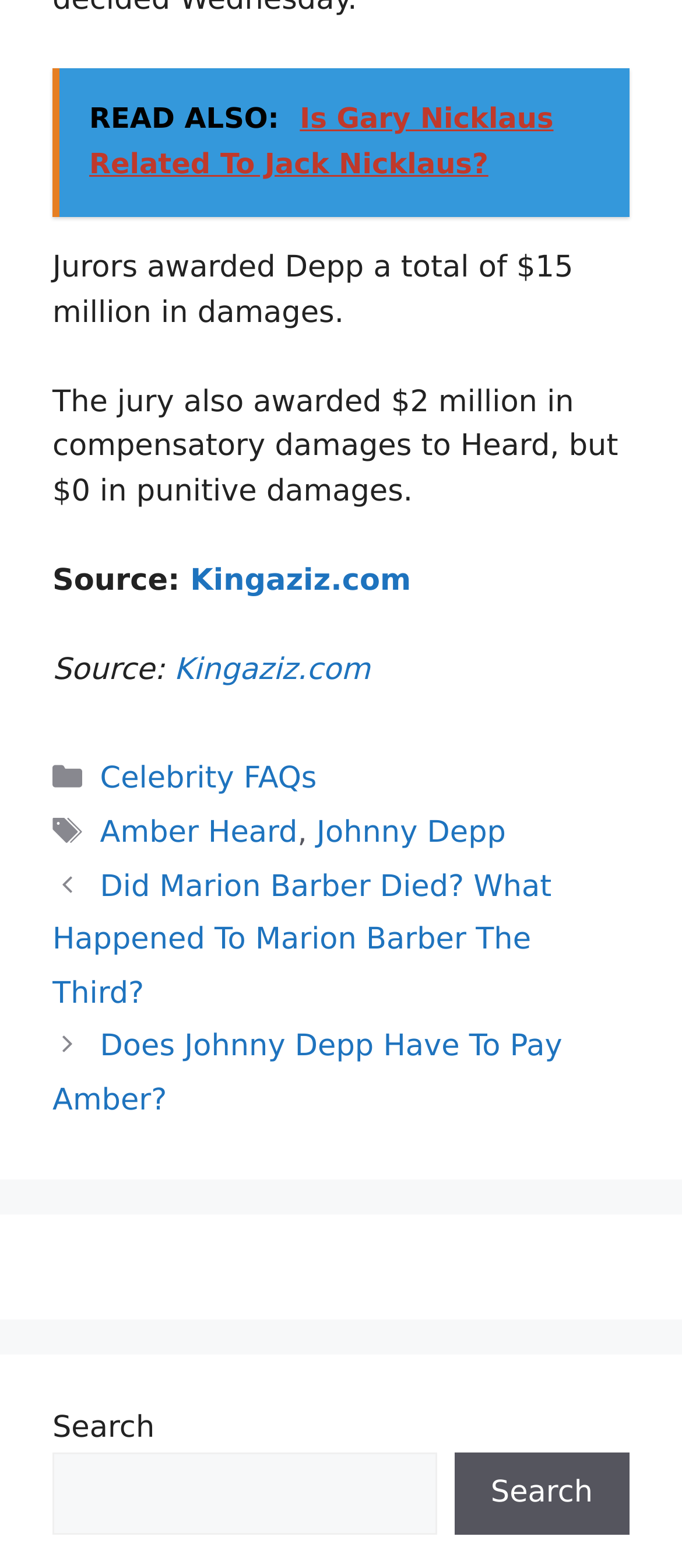Respond to the question below with a concise word or phrase:
What is the name of the person mentioned alongside Johnny Depp?

Amber Heard